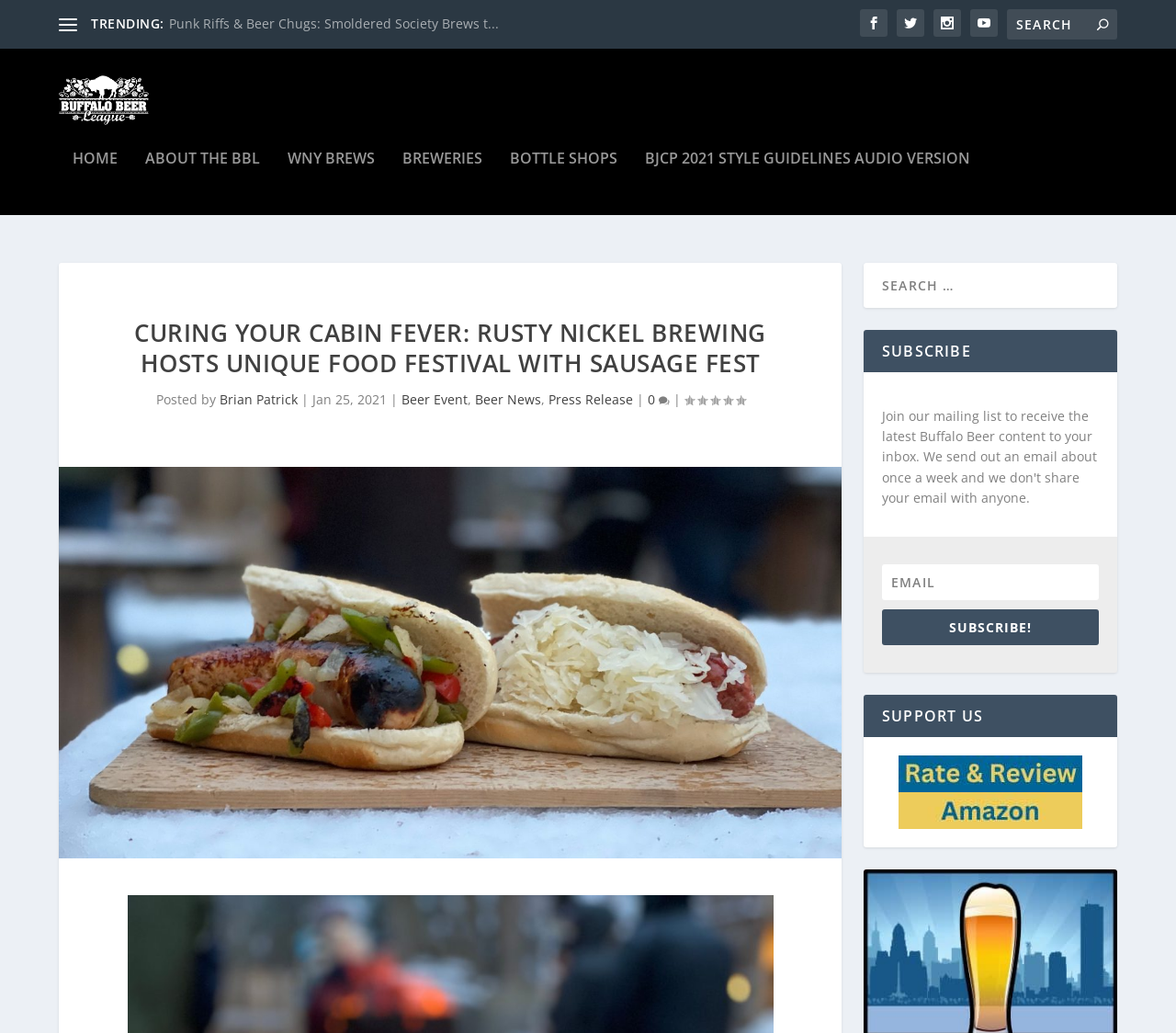What is the category of the article?
Can you provide a detailed and comprehensive answer to the question?

The answer can be found in the link 'Beer Event' which is located below the heading and indicates the category of the article.